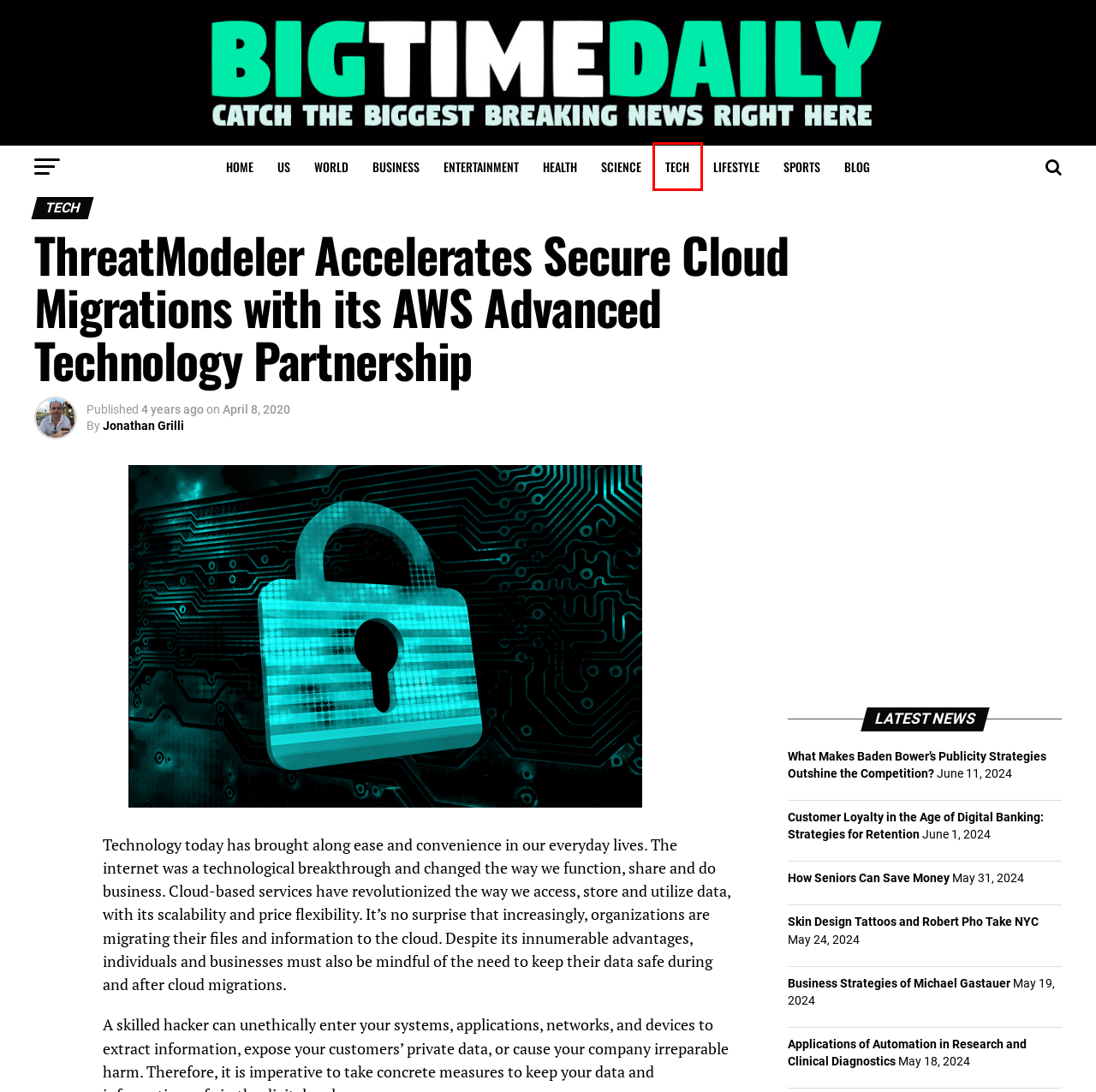You have a screenshot of a webpage, and a red bounding box highlights an element. Select the webpage description that best fits the new page after clicking the element within the bounding box. Options are:
A. Lifestyle Archives | Bigtime Daily
B. Tech Archives | Bigtime Daily
C. Blog Archives | Bigtime Daily
D. Science Archives | Bigtime Daily
E. Health Archives | Bigtime Daily
F. Customer Loyalty in the Age of Digital Banking: Strategies for Retention | Bigtime Daily
G. How Seniors Can Save Money | Bigtime Daily
H. Applications of Automation in Research and Clinical Diagnostics | Bigtime Daily

B